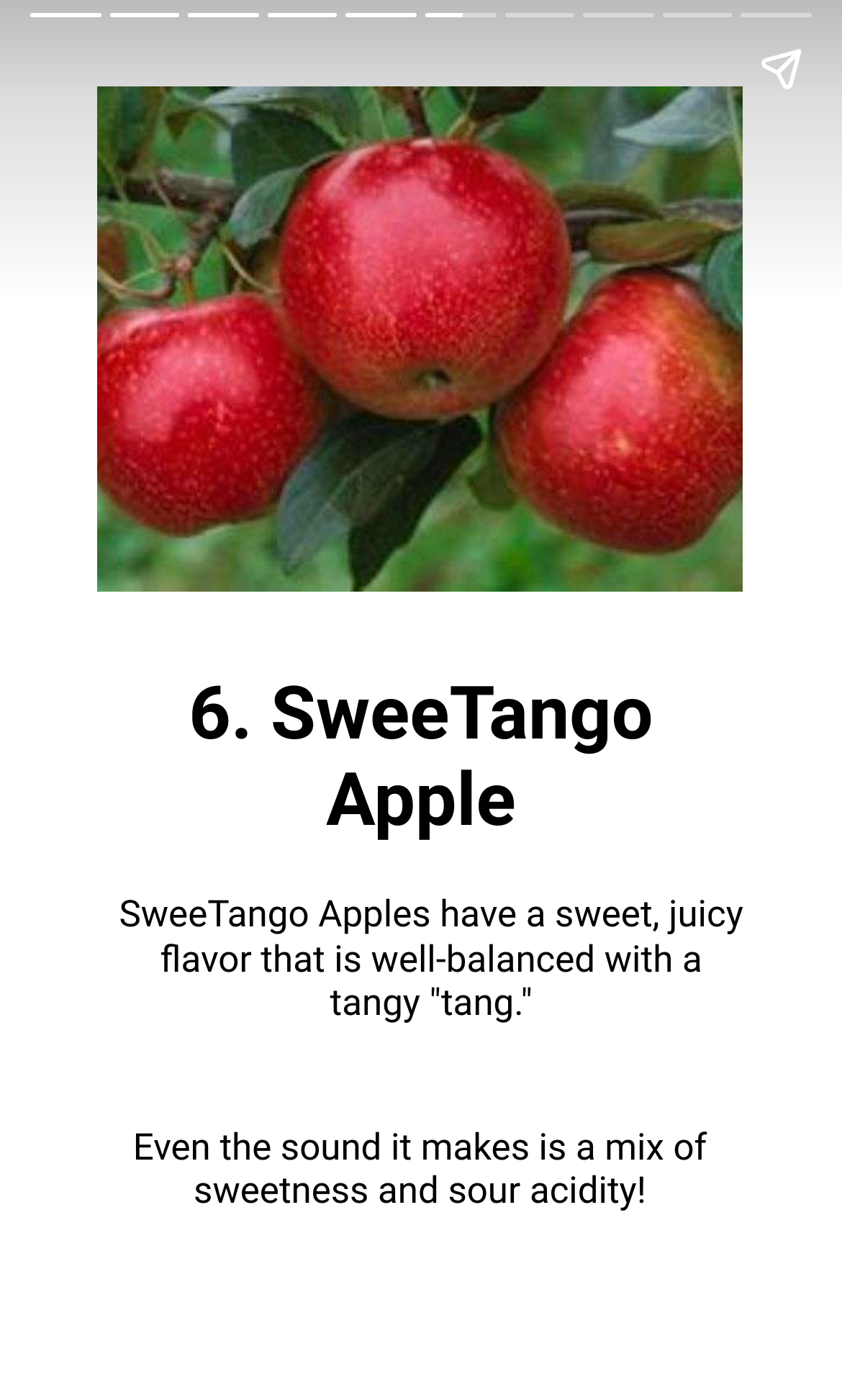Explain in detail what you observe on this webpage.

The webpage is about comparing the sweetness of different apple varieties. At the top, there is a section that spans the entire width of the page, containing three buttons: "Previous page" on the left, "Next page" on the right, and "Share story" on the right side of the top section. 

Below this section, there is an image of a SweeTango Apple, taking up most of the page's width. Underneath the image, there is a heading "6. SweeTango Apple" followed by two paragraphs of text. The first paragraph describes the flavor of SweeTango Apples as sweet, juicy, and well-balanced with a tangy taste. The second paragraph adds that even the sound of biting into a SweeTango Apple is a mix of sweetness and sour acidity.